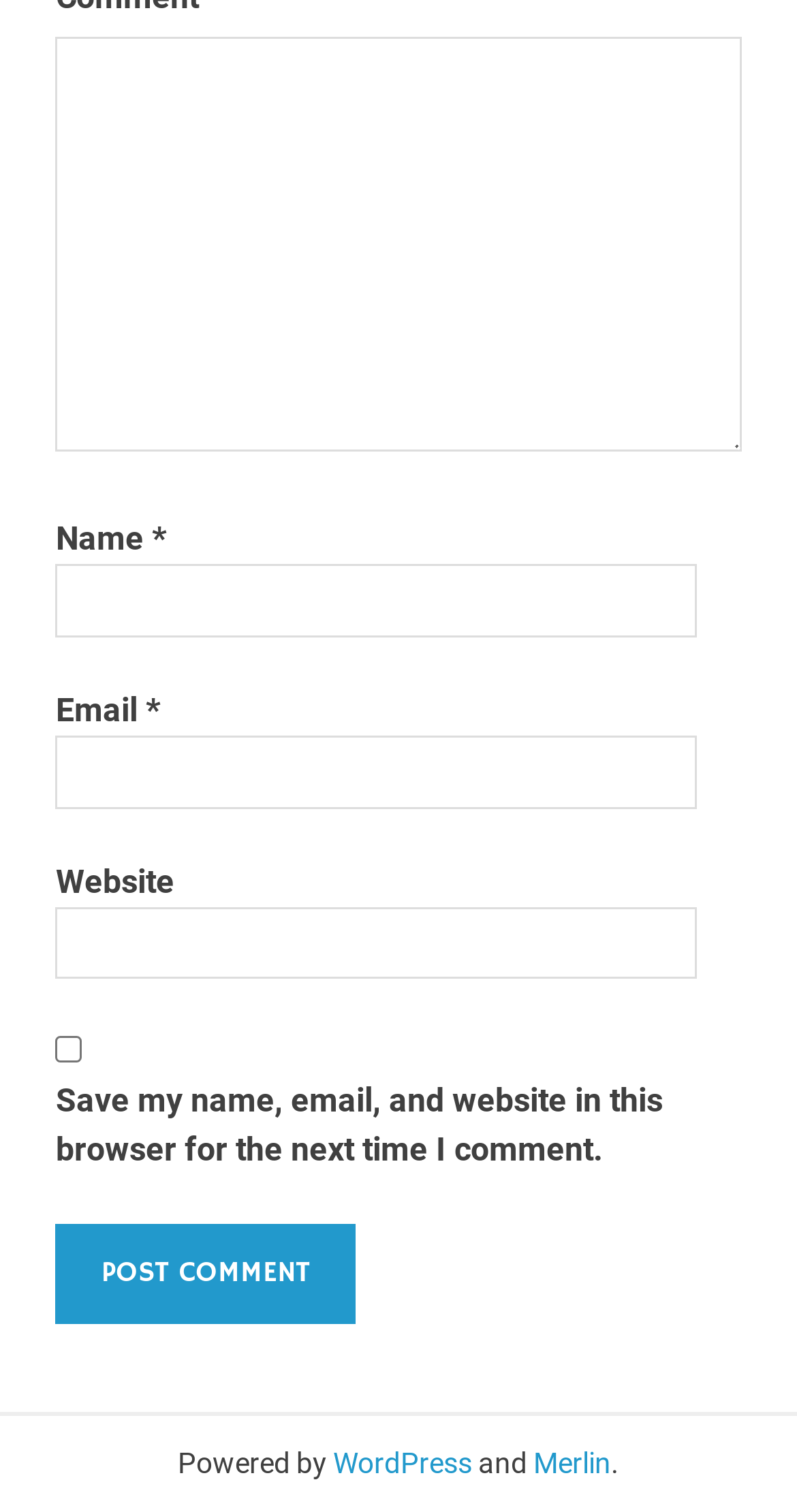Respond with a single word or short phrase to the following question: 
What is the text on the button?

Post Comment